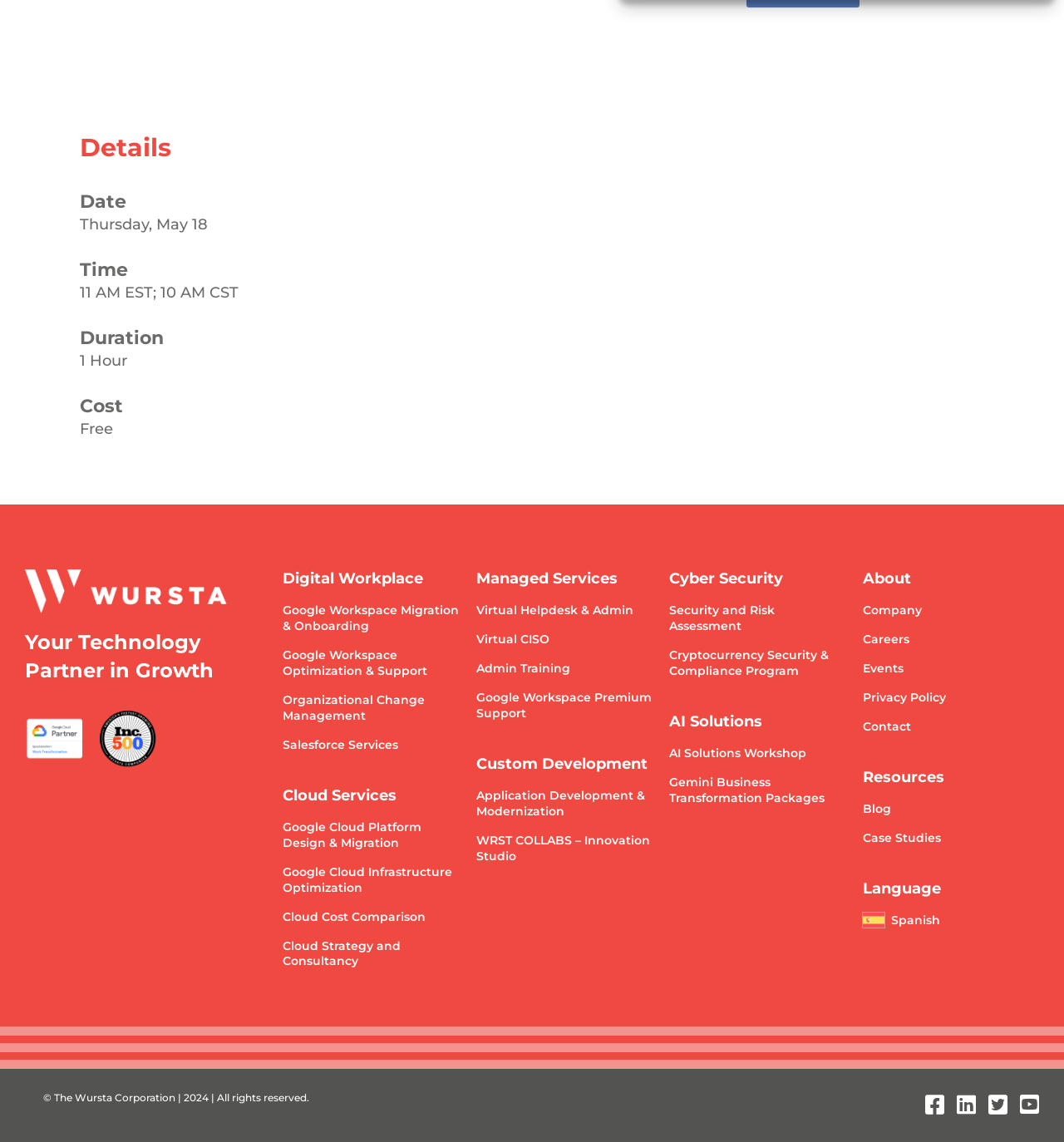Determine the bounding box coordinates of the clickable element necessary to fulfill the instruction: "Visit the 'Contact Us' page". Provide the coordinates as four float numbers within the 0 to 1 range, i.e., [left, top, right, bottom].

None